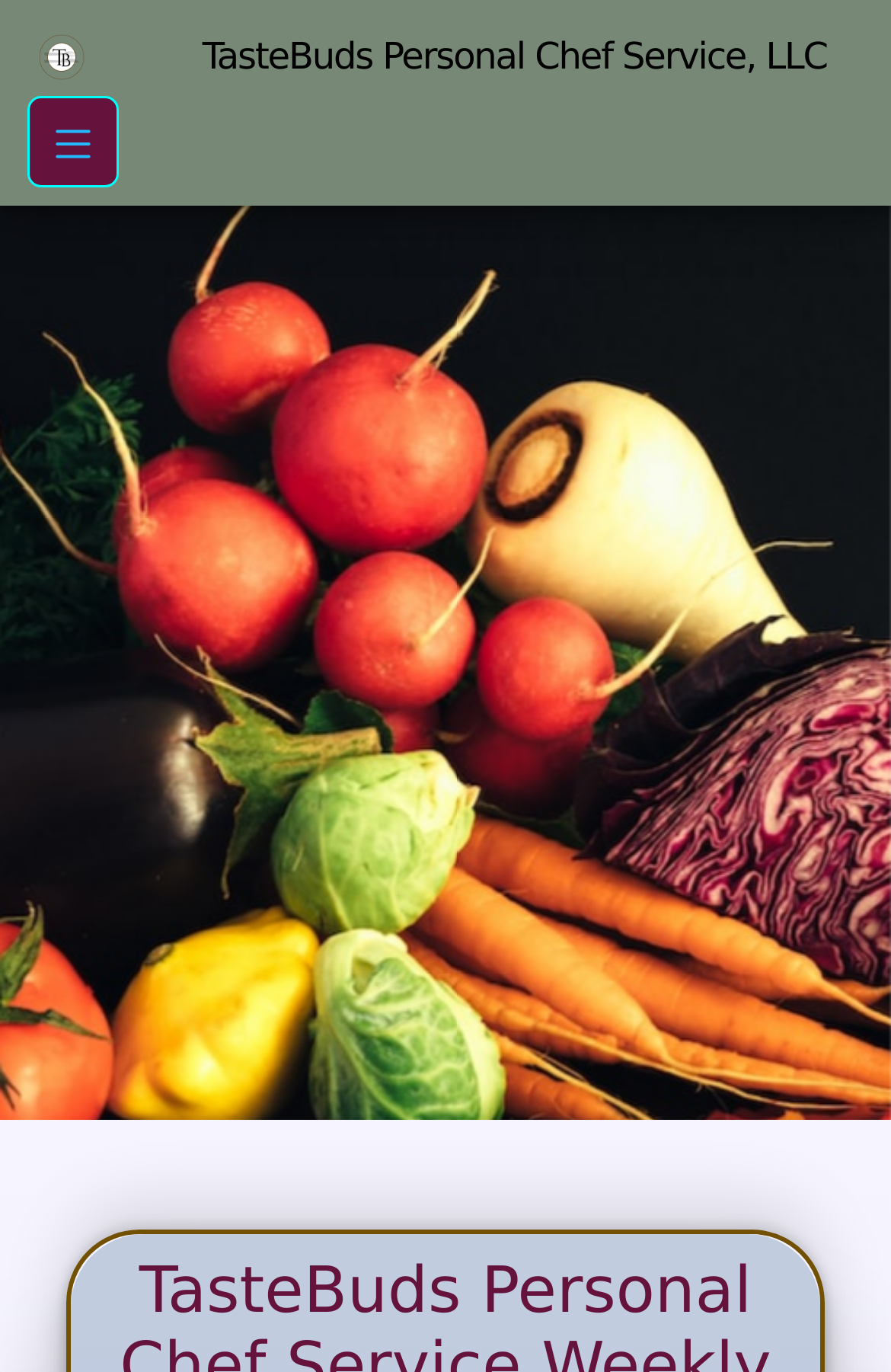Identify and extract the main heading of the webpage.

TasteBuds Personal Chef Service Weekly Meals Delivery